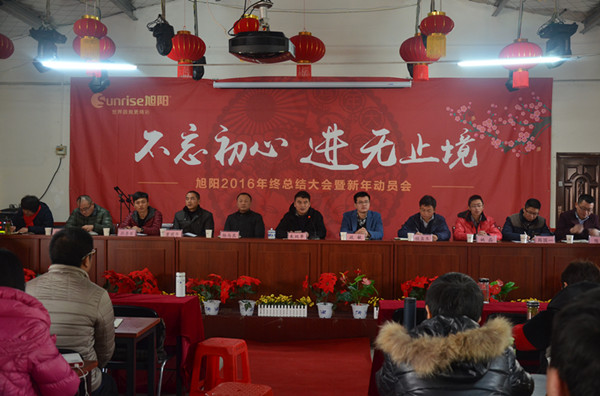Detail all significant aspects of the image you see.

The image captures a significant moment from the 2016 annual meeting of Xuyang, held in a decorated venue adorned with vibrant red lanterns, symbolizing good fortune and celebration. At the forefront, a panel of speakers, including Mr. Zhu Shuangdan, the general manager, is seated at a long wooden table, addressing attendees. Each speaker is positioned behind name tags, indicating their names or roles, which emphasizes the formal nature of the gathering. 

The backdrop features a prominent banner with Chinese characters, reading "不忘初心 继续前行" (Don't forget your original intention, keep moving forward), highlighting the meeting's theme of dedication and perseverance. The attendees, partially visible in the foreground, are engaged, reflecting the serious yet hopeful atmosphere of the event. Vibrant floral decorations adorn the table, enhancing the festive spirit of the occasion, while small decorative items hint at a celebration of achievements. This assembly is not just about reflection; it's a call for continuous effort and motivation among employees to strive towards excellence.